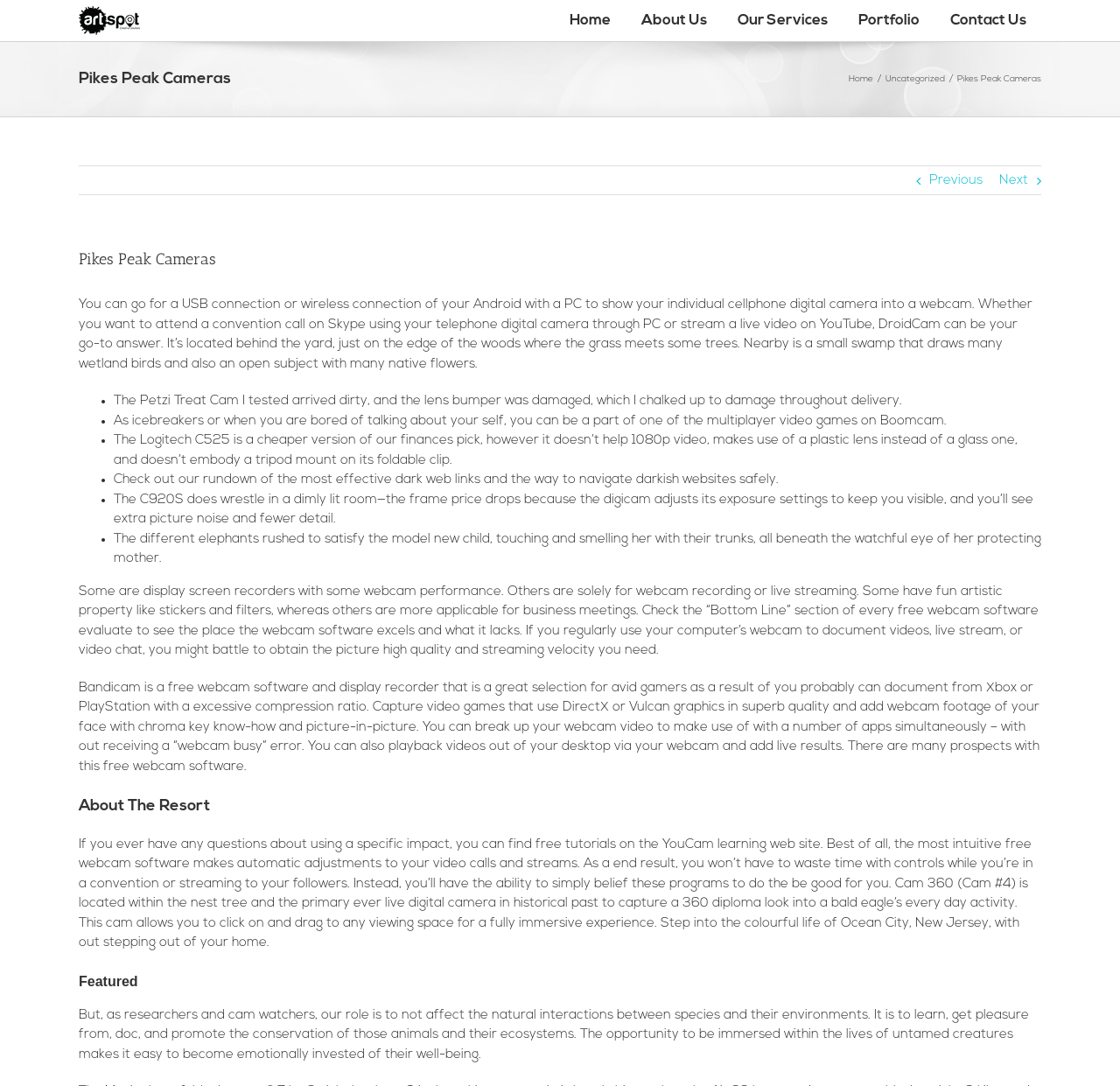Please find and generate the text of the main heading on the webpage.

Pikes Peak Cameras